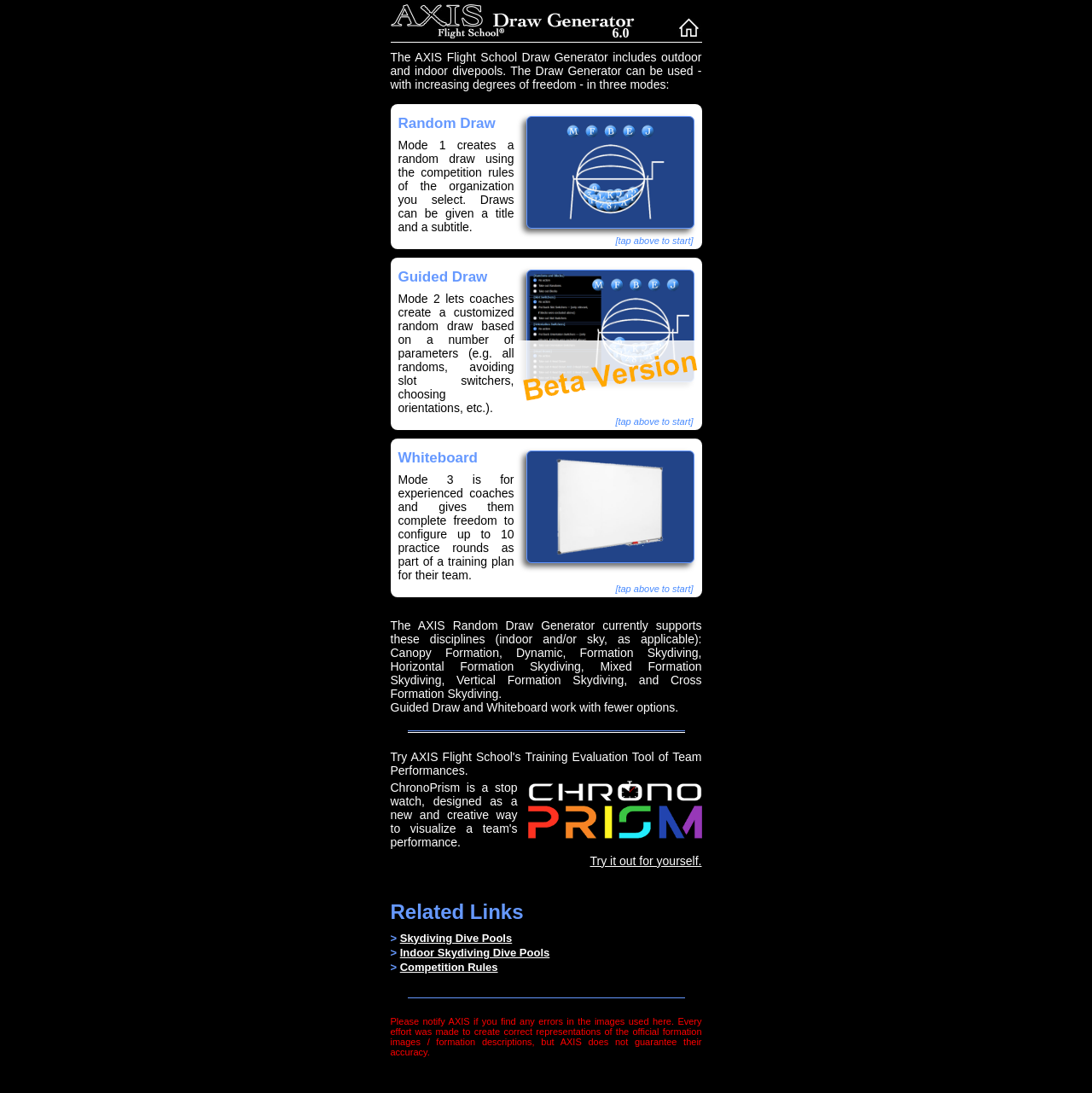Write a detailed summary of the webpage, including text, images, and layout.

The webpage is about the AXIS Draw Generator, a tool for generating competition draws for various skydiving disciplines. At the top, there is a logo and a link to the AXIS Flight School, LLC at Skydive Arizona. Below this, there is a brief introduction to the Draw Generator, which can be used in three modes: Random Draw, Guided Draw, and Whiteboard.

The Random Draw mode is described in a section with an image from a wind tunnel coaching session, a heading "Random Draw", and a link to start the mode. The Guided Draw mode is described in a similar section below, with an image and a heading "Guided Draw". The Whiteboard mode is described in another section, again with an image and a heading "Whiteboard".

Following these sections, there is a list of the skydiving disciplines supported by the Draw Generator, including Canopy Formation, Dynamic, and various types of Formation Skydiving. A note below this list mentions that the Guided Draw and Whiteboard modes work with fewer options.

A horizontal separator line divides the page, and below it, there is an image and a link to "Try it out for yourself". The page then lists related links, including "Skydiving Dive Pools", "Indoor Skydiving Dive Pools", and "Competition Rules". Finally, there is a note at the bottom of the page requesting users to notify AXIS if they find any errors in the images used.